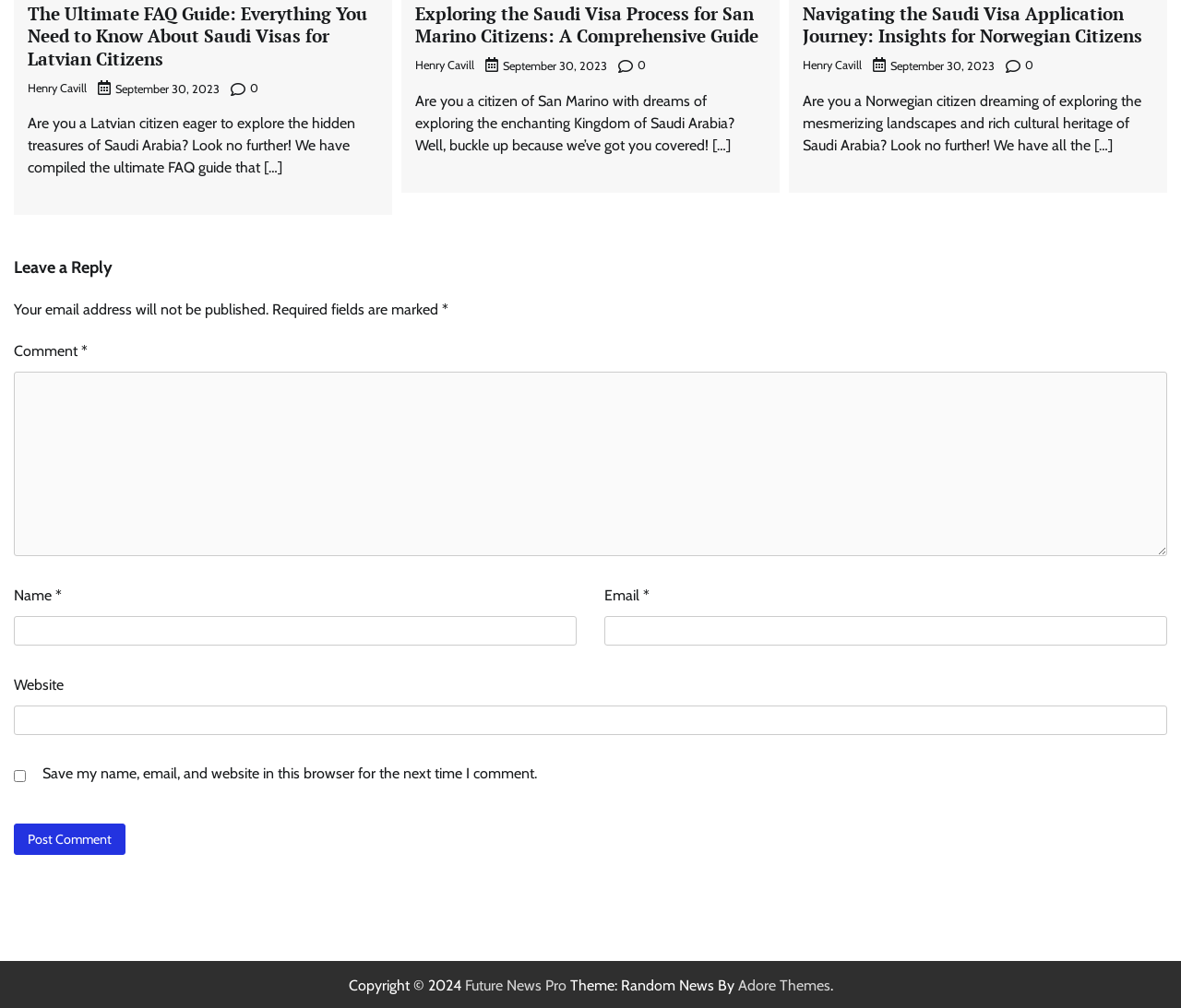Provide a brief response to the question using a single word or phrase: 
What is the copyright year of the website?

2024